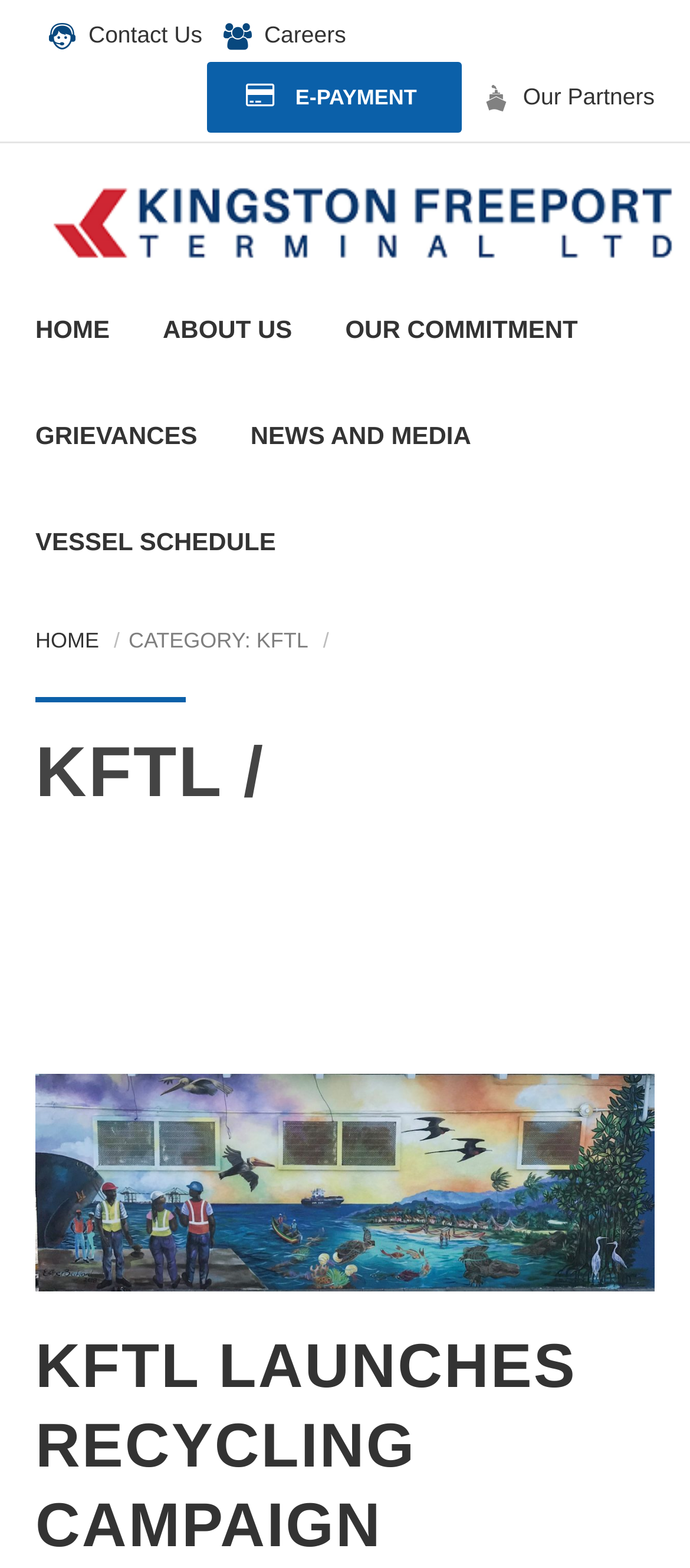Give a detailed account of the webpage.

This webpage is titled "KFTL – Page 2 – kftl" and appears to be a portal for a company or organization. At the top, there are several links to different sections, including "Contact Us", "Careers", "E-PAYMENT", and "Our Partners", arranged horizontally across the page. Below these links, there is a large logo or image of "kftl" that takes up most of the width of the page.

Underneath the logo, there is a navigation menu with links to various pages, including "HOME", "ABOUT US", "OUR COMMITMENT", and others. These links are arranged in a horizontal row, with some of them grouped together.

Further down the page, there is a header section with a link to "HOME" and a static text element that reads "CATEGORY: KFTL". Below this, there is a large heading that reads "KFTL /", which takes up most of the width of the page.

The main content of the page appears to be an article or news story, with a large image titled "Environmental-mural-2-1200x422.jpg" that takes up most of the width of the page. The image is accompanied by a heading that reads "KFTL LAUNCHES RECYCLING CAMPAIGN", and a link to the same title.

At the very top right corner of the page, there is a link to "Close view photo modal", which suggests that the image can be viewed in a larger format.